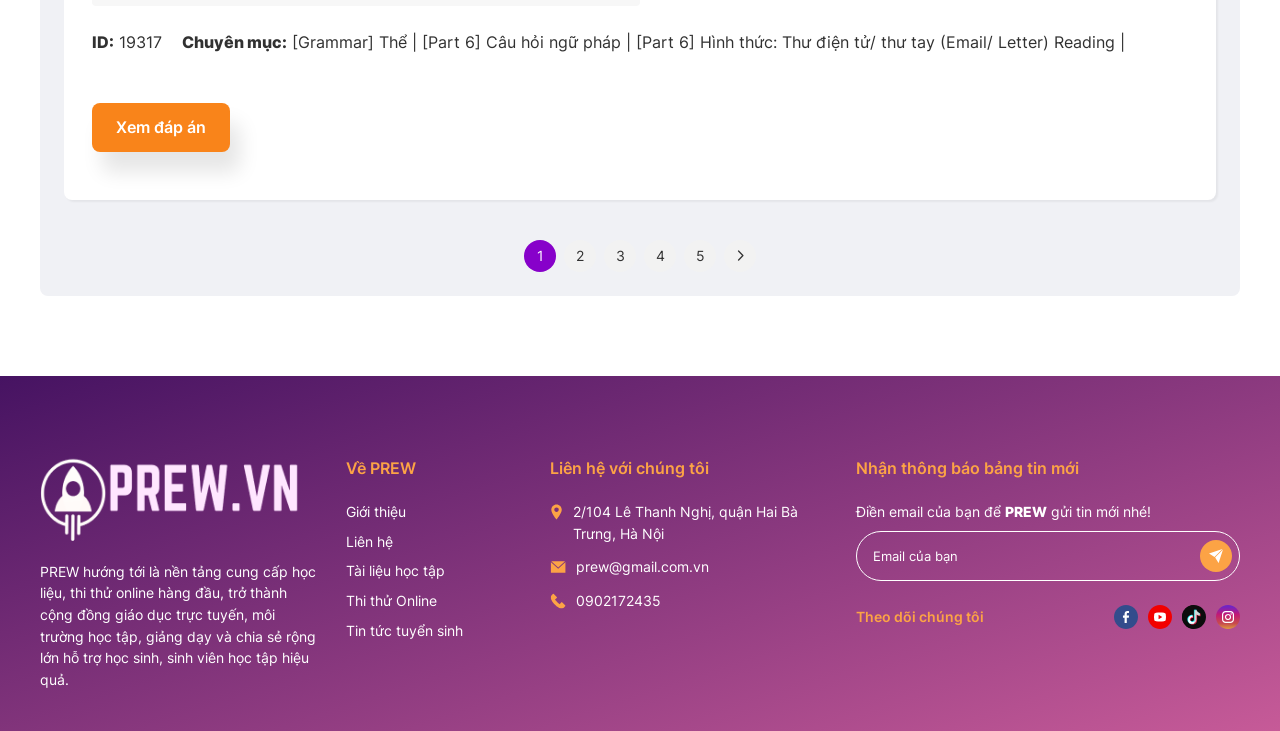Locate the bounding box coordinates of the element that should be clicked to execute the following instruction: "Click on the link to Giới thiệu".

[0.27, 0.688, 0.317, 0.711]